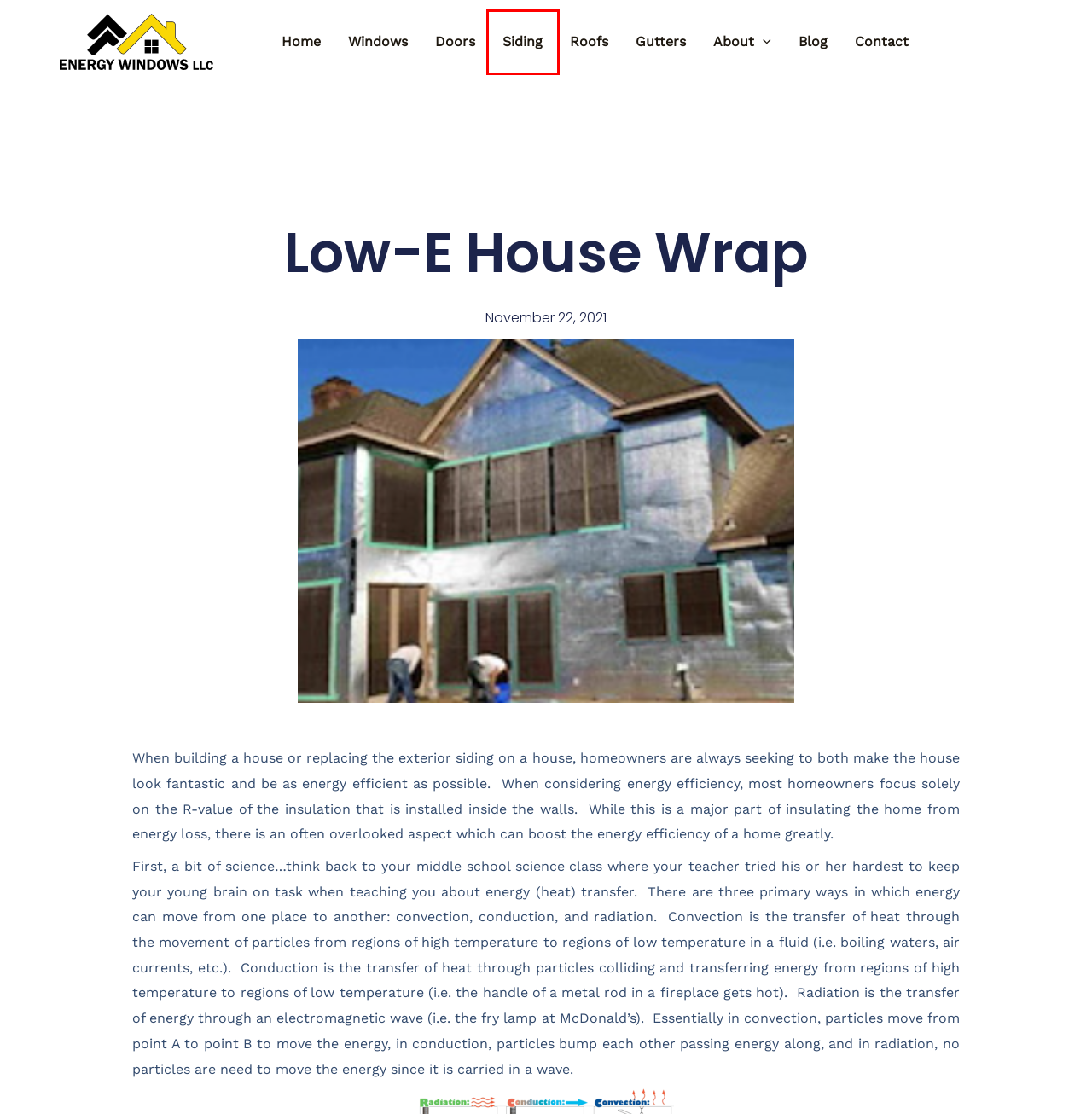You see a screenshot of a webpage with a red bounding box surrounding an element. Pick the webpage description that most accurately represents the new webpage after interacting with the element in the red bounding box. The options are:
A. 11 - 2021 | Energy Windows LLC
B. Blog – Energy Windows LLC
C. Contact | Energy Windows LLC
D. Windows, Doors, Roofs, Gutters & Siding | Shenandoah Valley
E. Services - Windows | Energy Windows LLC
F. Services - Gutters | Energy Windows LLC
G. Services - Siding | Energy Windows LLC
H. Services - Doors | Energy Windows LLC

G